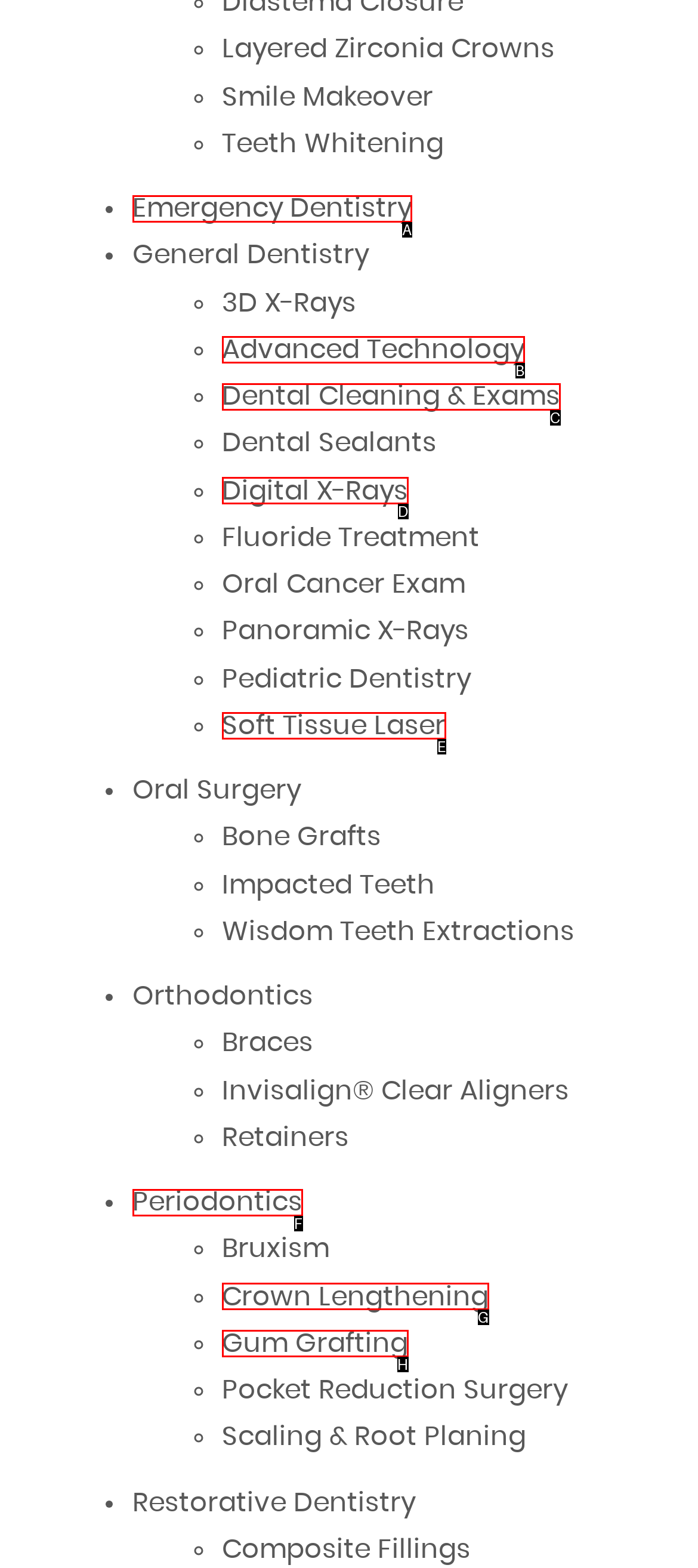Select the letter from the given choices that aligns best with the description: Periodontics. Reply with the specific letter only.

F